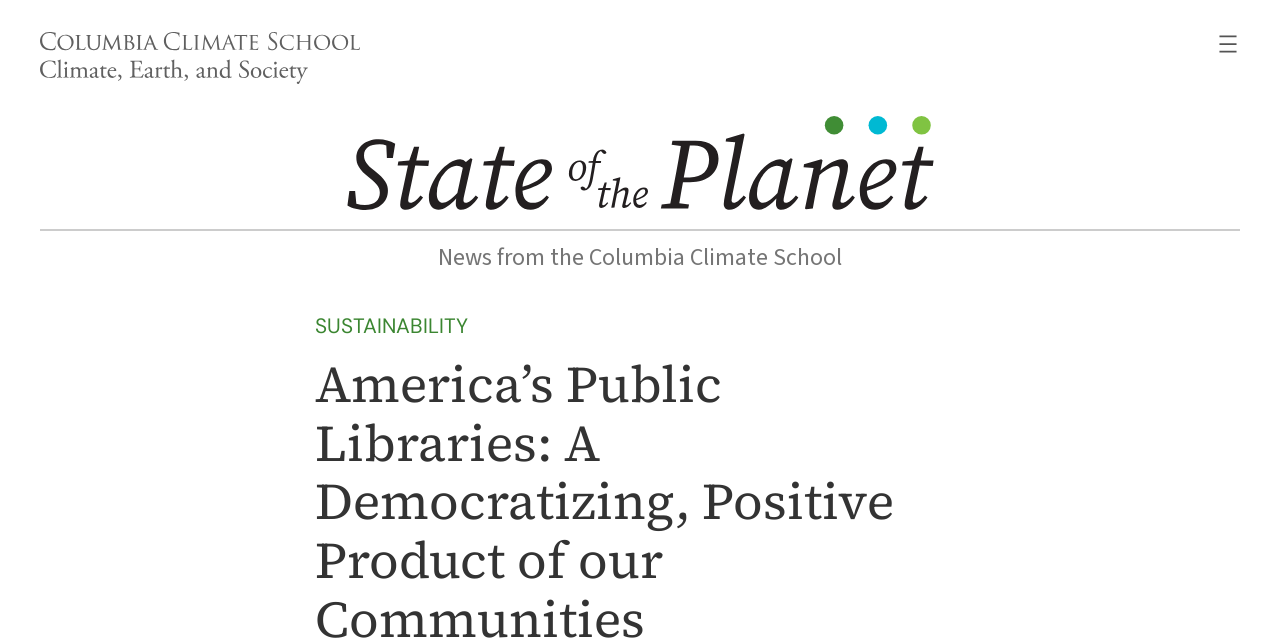Provide a brief response to the question using a single word or phrase: 
What is the category of news?

SUSTAINABILITY